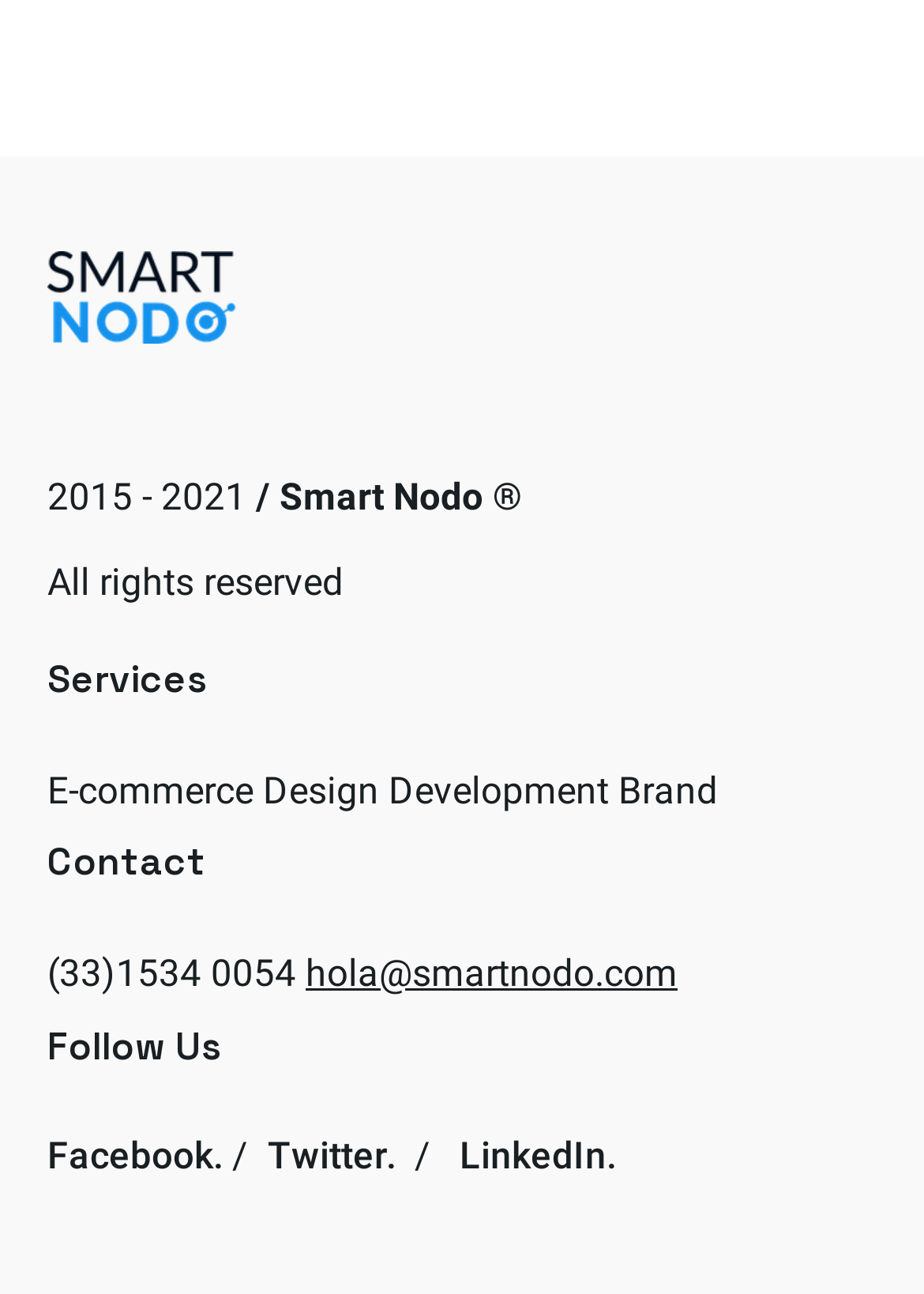Please provide a detailed answer to the question below based on the screenshot: 
What services are offered?

The services offered by the company are listed under the 'Services' heading, which includes links to E-commerce, Design, Development, and Brand.